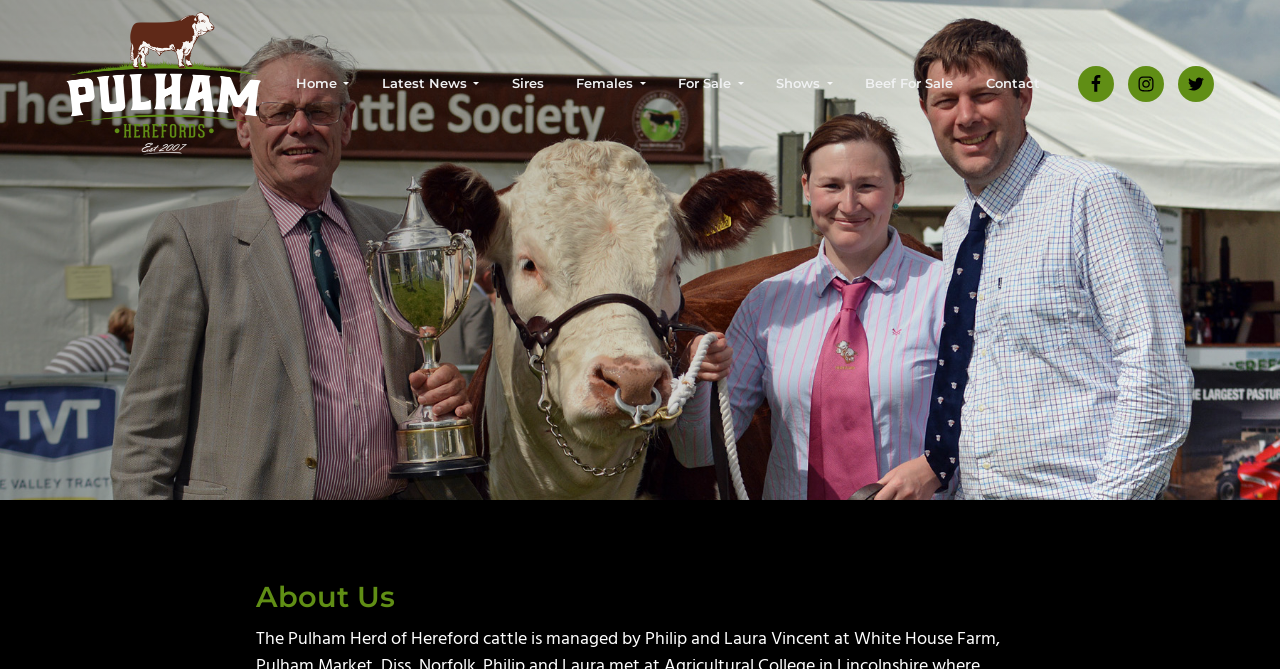Determine the bounding box coordinates of the clickable region to follow the instruction: "check females".

[0.438, 0.077, 0.517, 0.174]